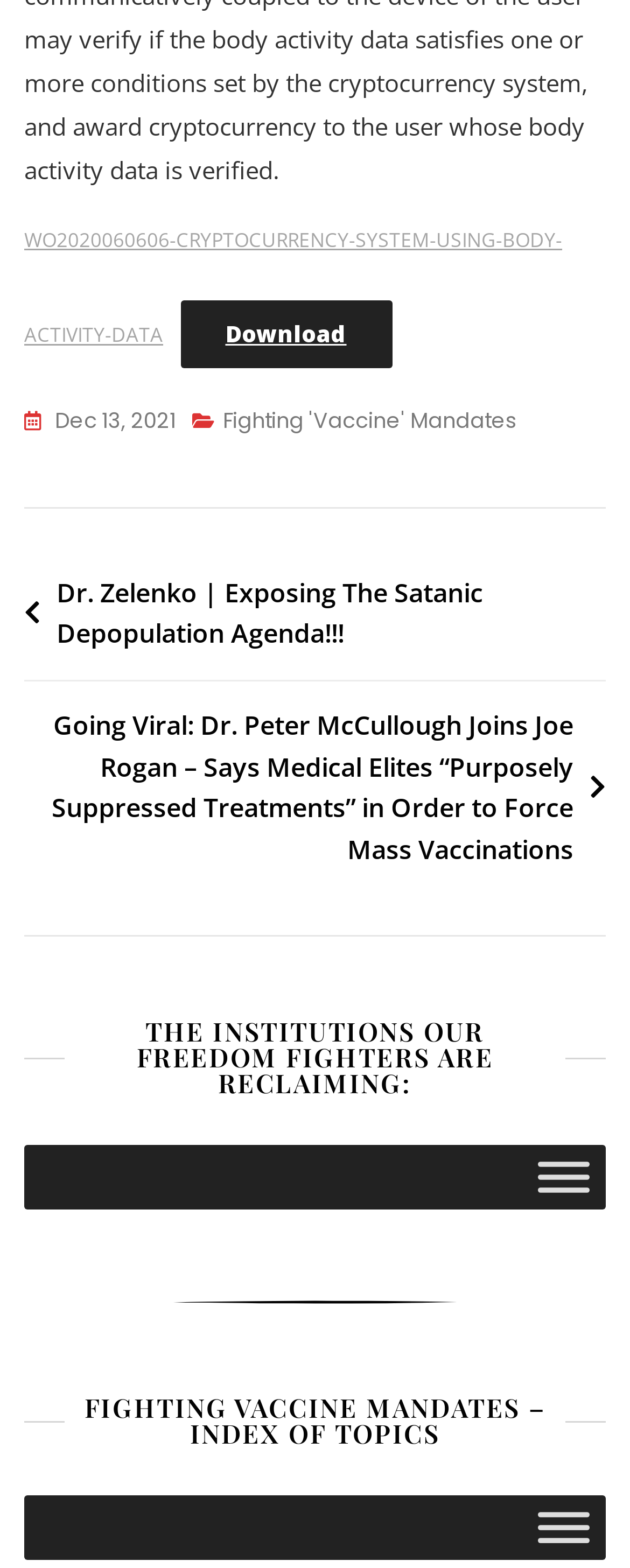Refer to the screenshot and answer the following question in detail:
What is the date mentioned on the webpage?

I found the date 'Dec 13, 2021' mentioned on the webpage, which is associated with a link element containing a calendar icon.